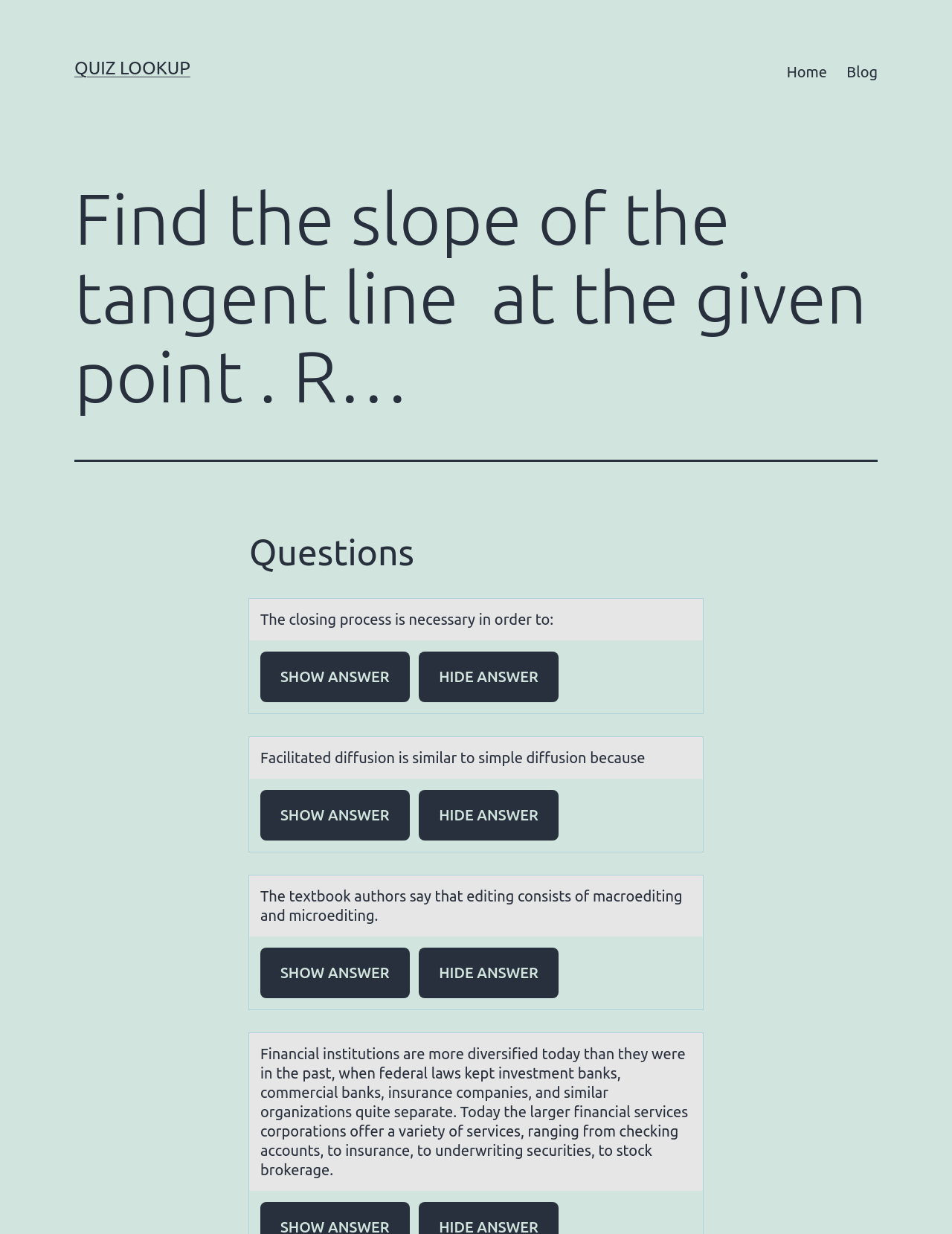Answer the question with a single word or phrase: 
How many 'SHOW ANSWER' buttons are there on this page?

5